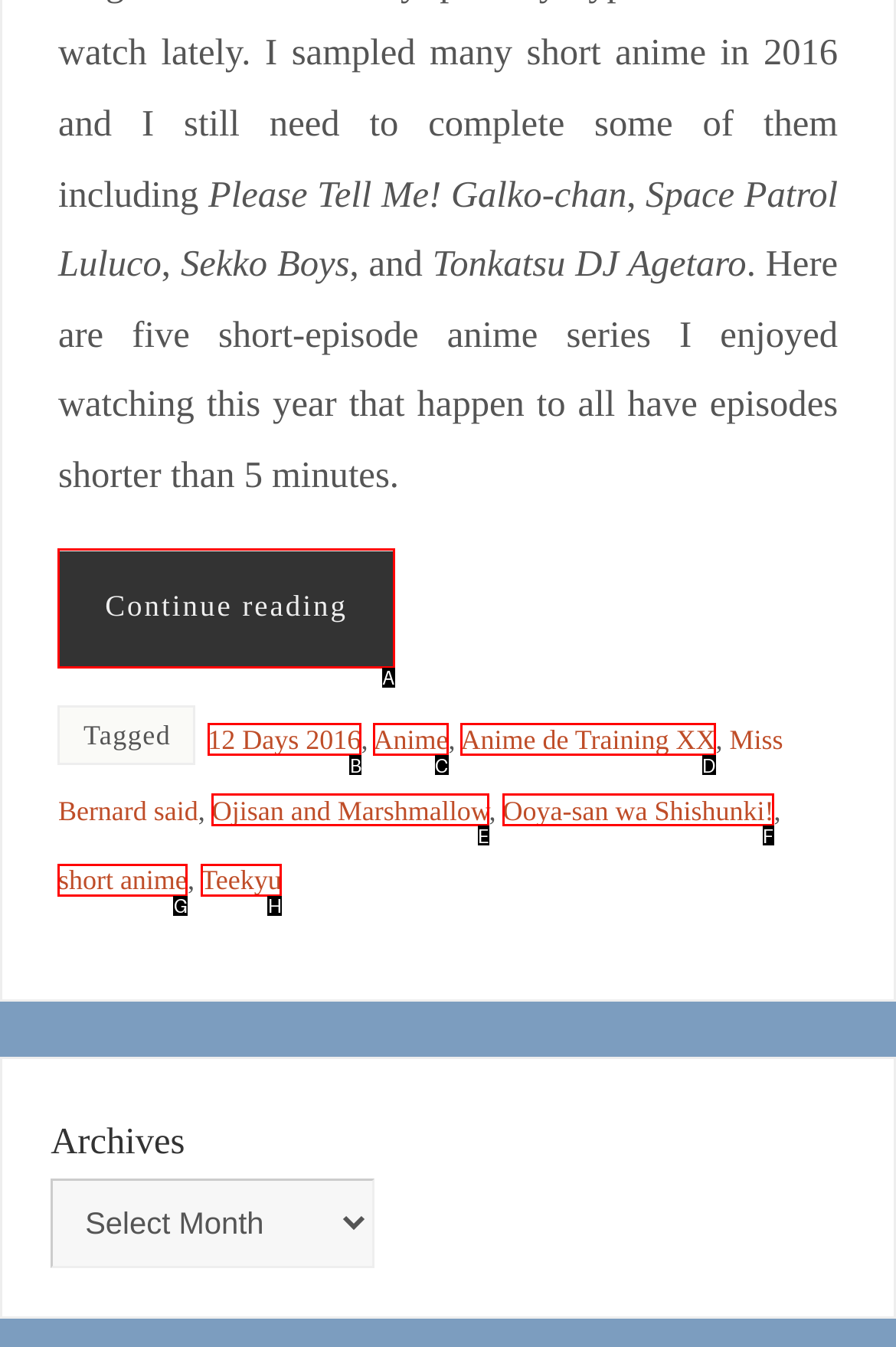Pick the HTML element that should be clicked to execute the task: Click on '12 Days 2016'
Respond with the letter corresponding to the correct choice.

B